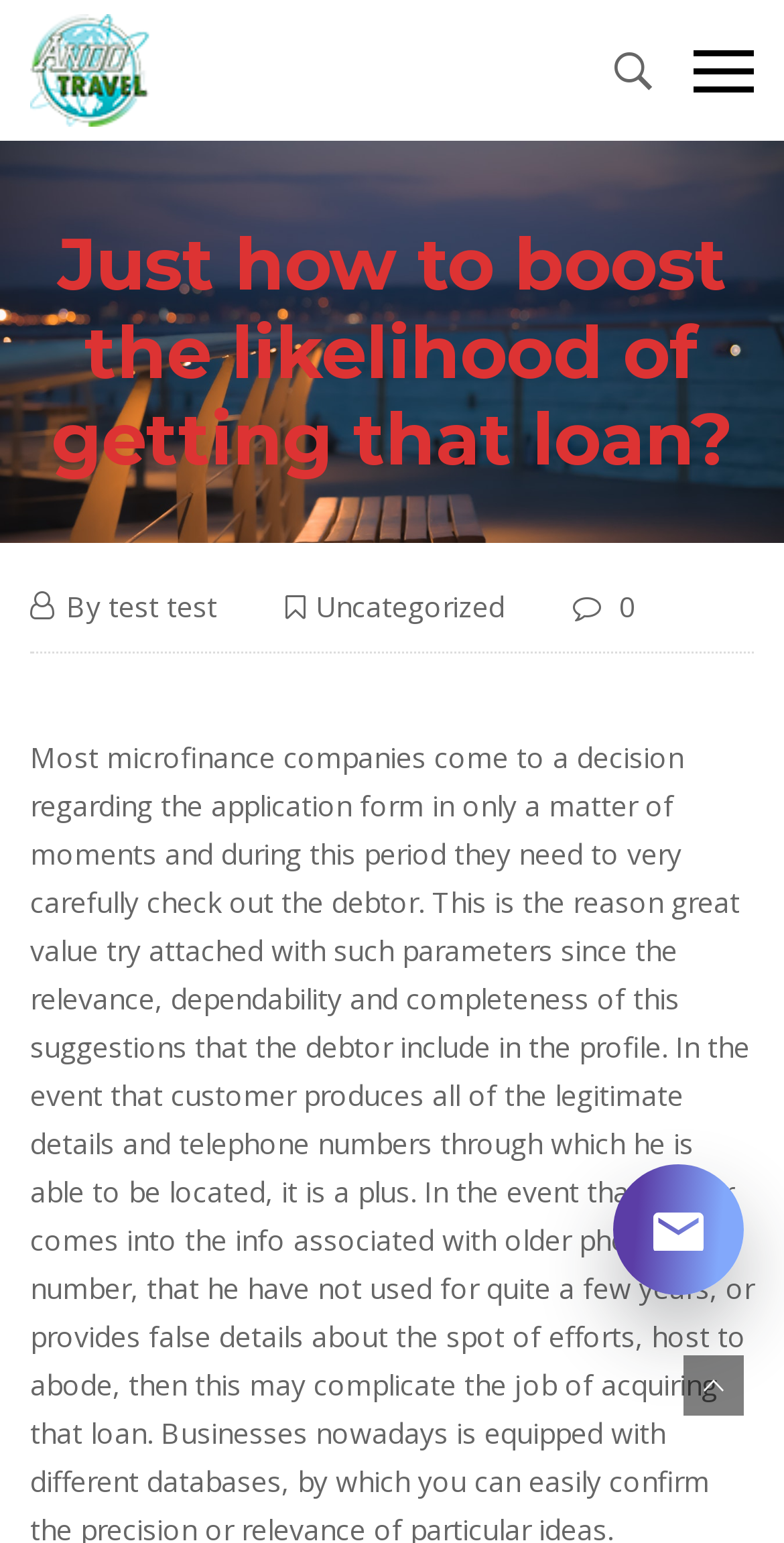Refer to the element description Uncategorized and identify the corresponding bounding box in the screenshot. Format the coordinates as (top-left x, top-left y, bottom-right x, bottom-right y) with values in the range of 0 to 1.

[0.403, 0.381, 0.644, 0.405]